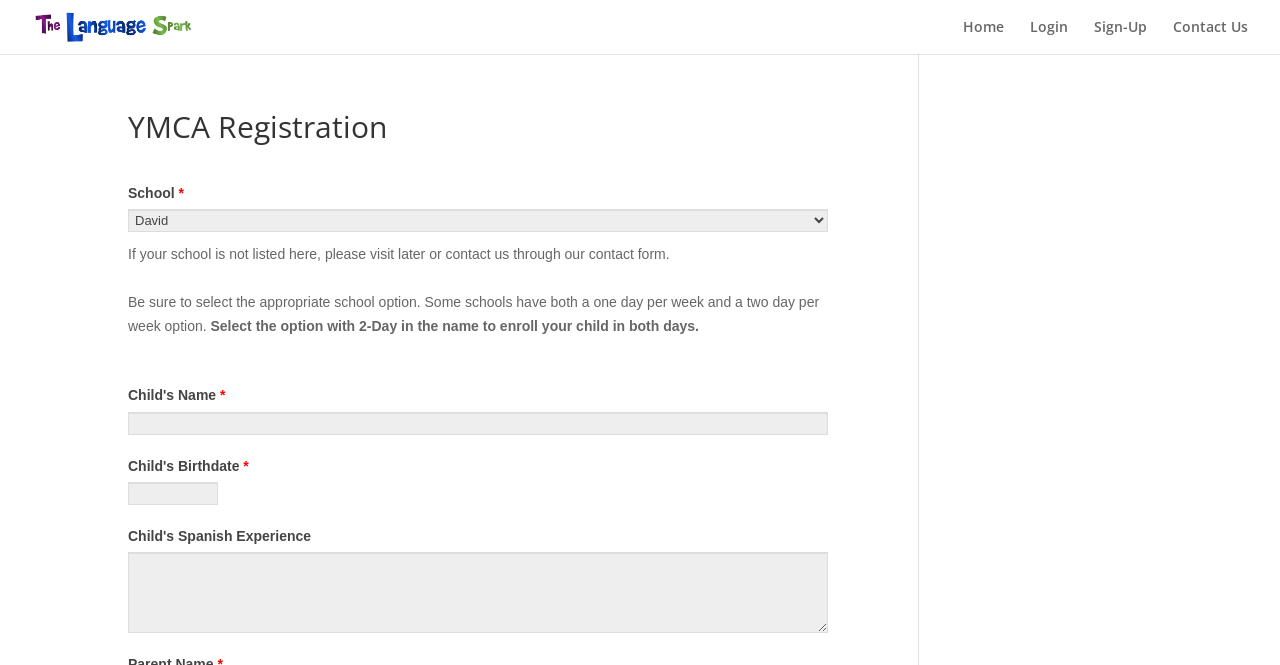Please mark the clickable region by giving the bounding box coordinates needed to complete this instruction: "Click the Sign-Up link".

[0.855, 0.03, 0.896, 0.081]